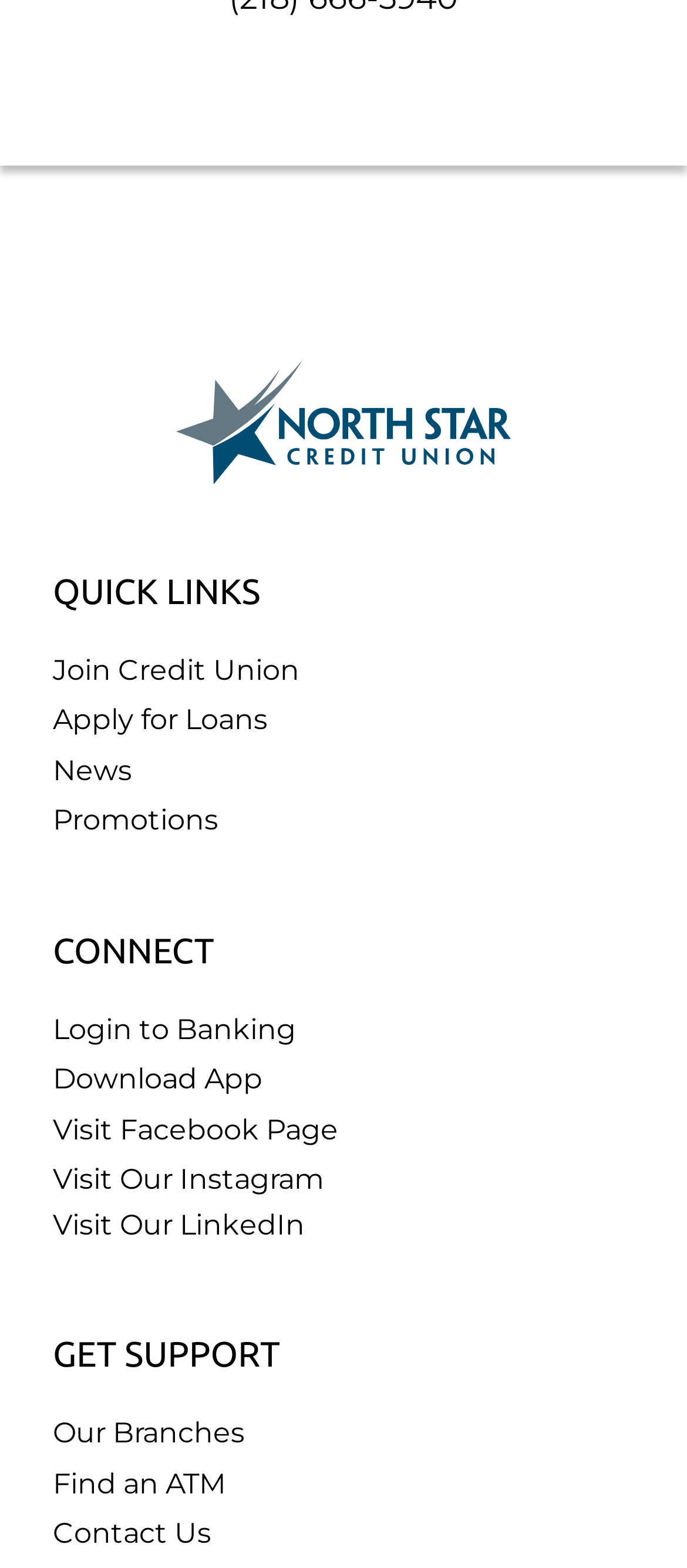Using the provided element description: "Download App", identify the bounding box coordinates. The coordinates should be four floats between 0 and 1 in the order [left, top, right, bottom].

[0.077, 0.677, 0.382, 0.699]